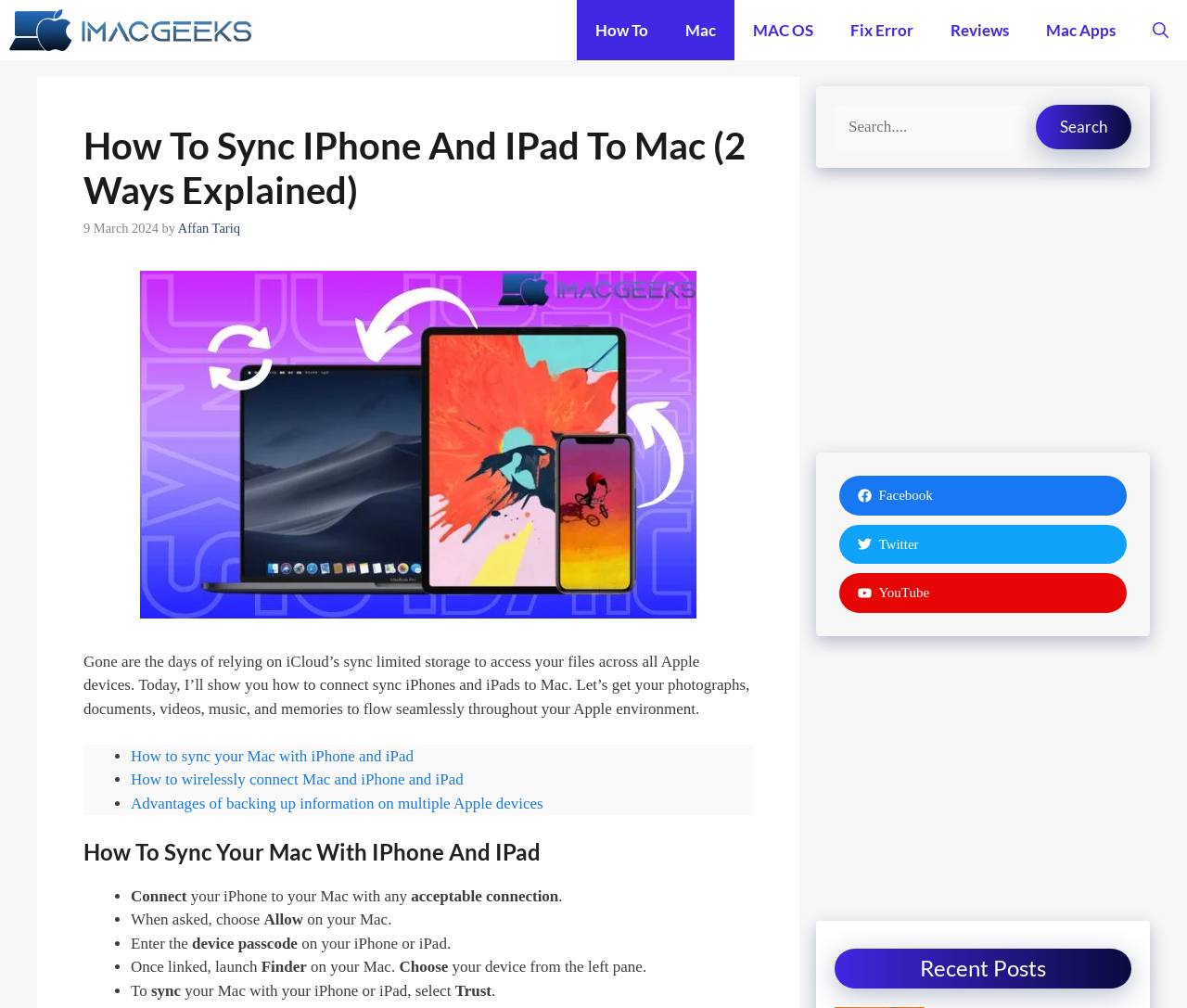Analyze the image and provide a detailed answer to the question: What is the purpose of the article?

The article aims to guide readers on how to connect their iPhones and iPads to their Mac, allowing them to access their files across all Apple devices.